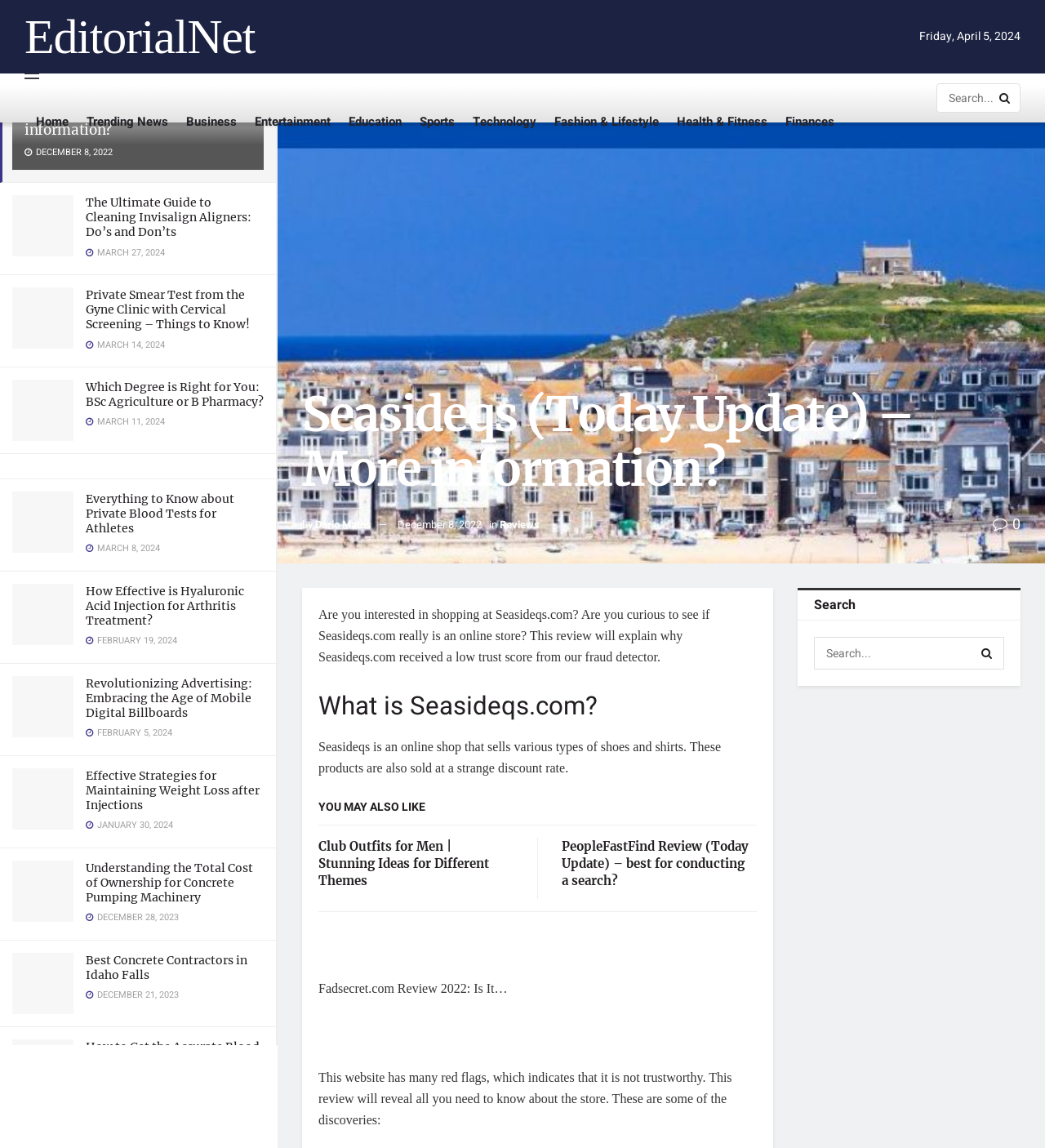Could you find the bounding box coordinates of the clickable area to complete this instruction: "Click on the 'Home' link"?

None